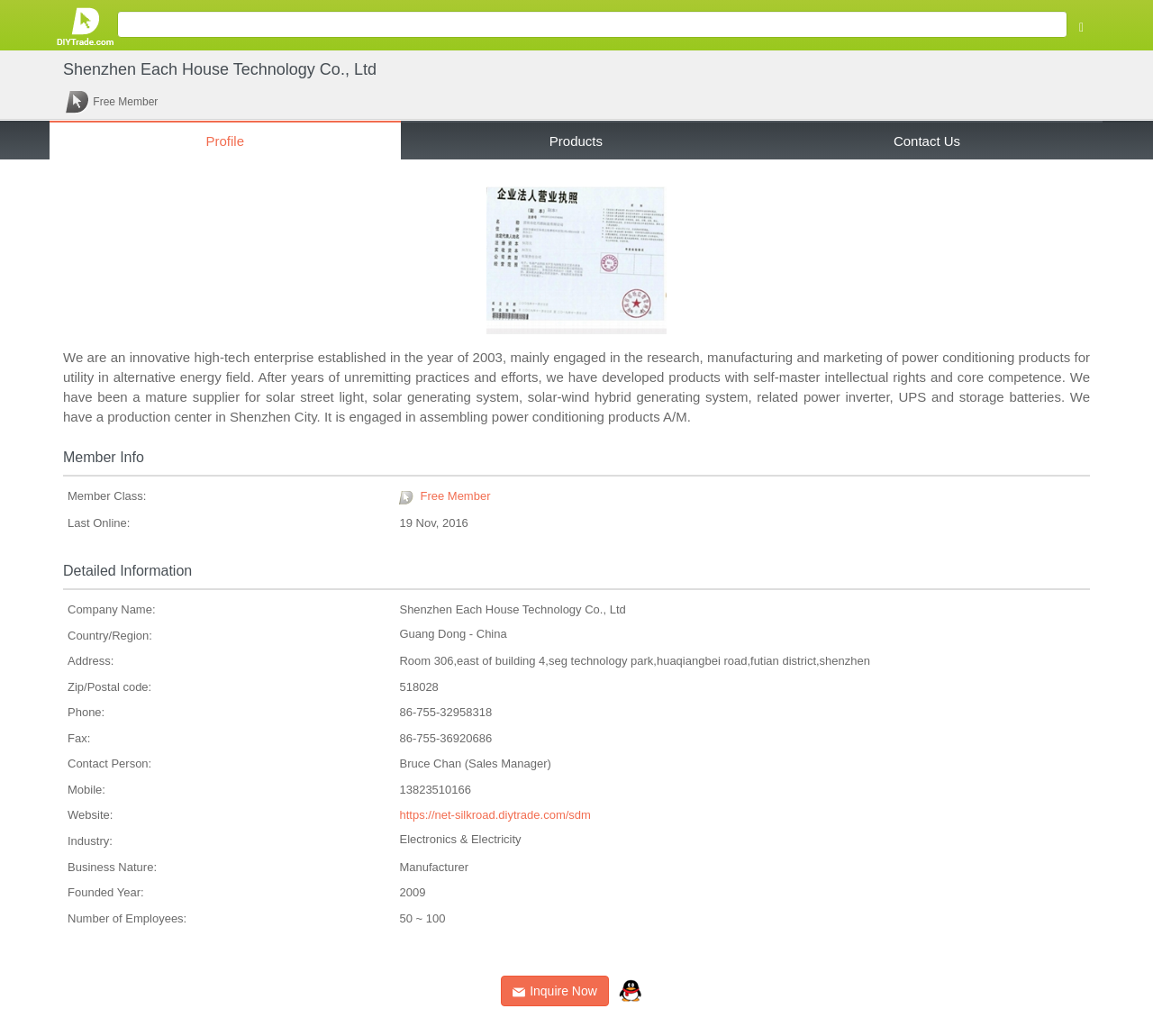Identify the headline of the webpage and generate its text content.

Shenzhen Each House Technology Co., Ltd